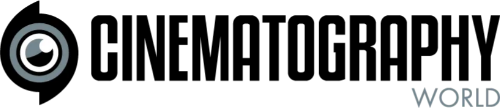What is the purpose of 'Cinematography World'?
Based on the screenshot, give a detailed explanation to answer the question.

The logo represents a community of filmmakers, providing insights, news, and resources related to cinematography, making it a valuable resource for professionals and enthusiasts alike, which indicates that the purpose of 'Cinematography World' is to provide these resources.